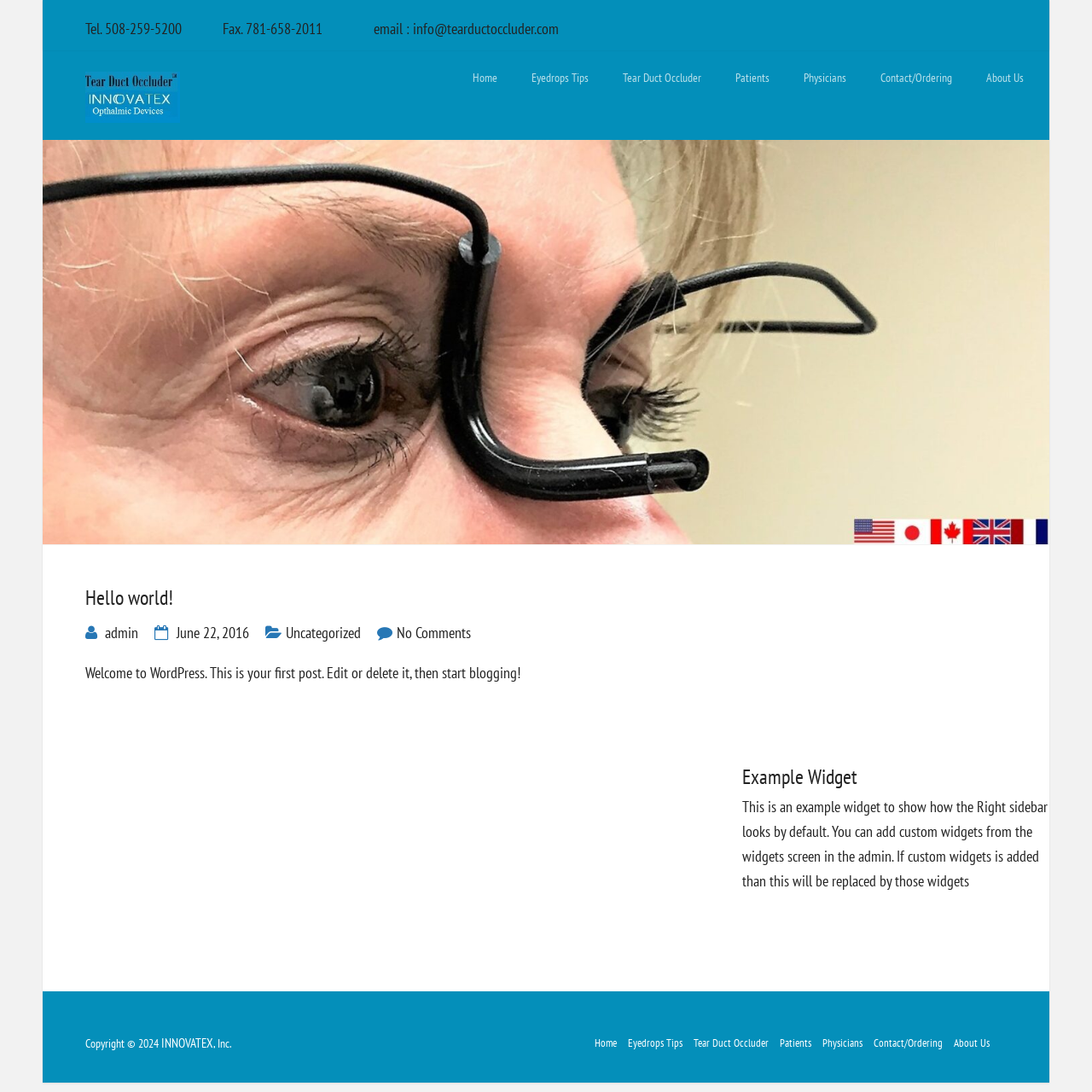Mark the bounding box of the element that matches the following description: "June 22, 2016".

[0.162, 0.57, 0.228, 0.588]